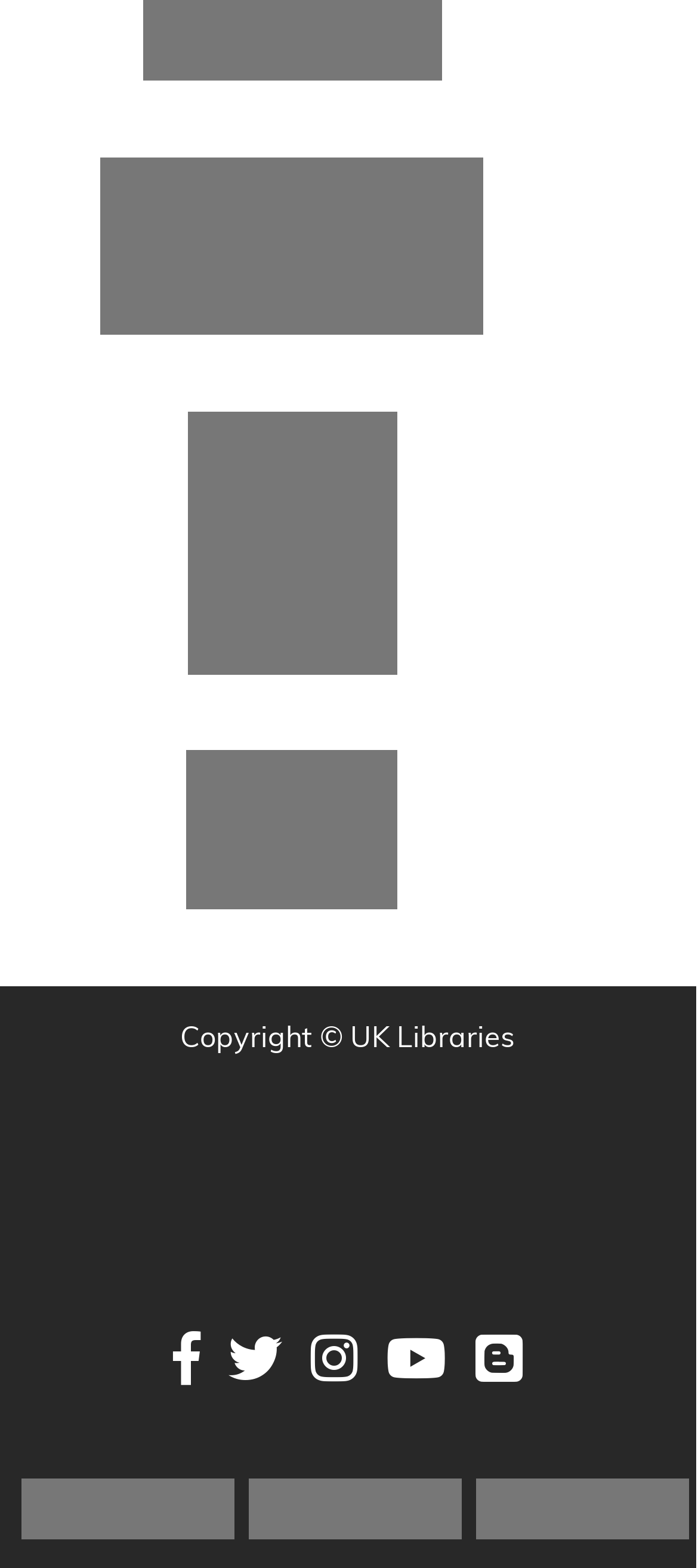Give a concise answer of one word or phrase to the question: 
What is the name of the library?

UK Libraries